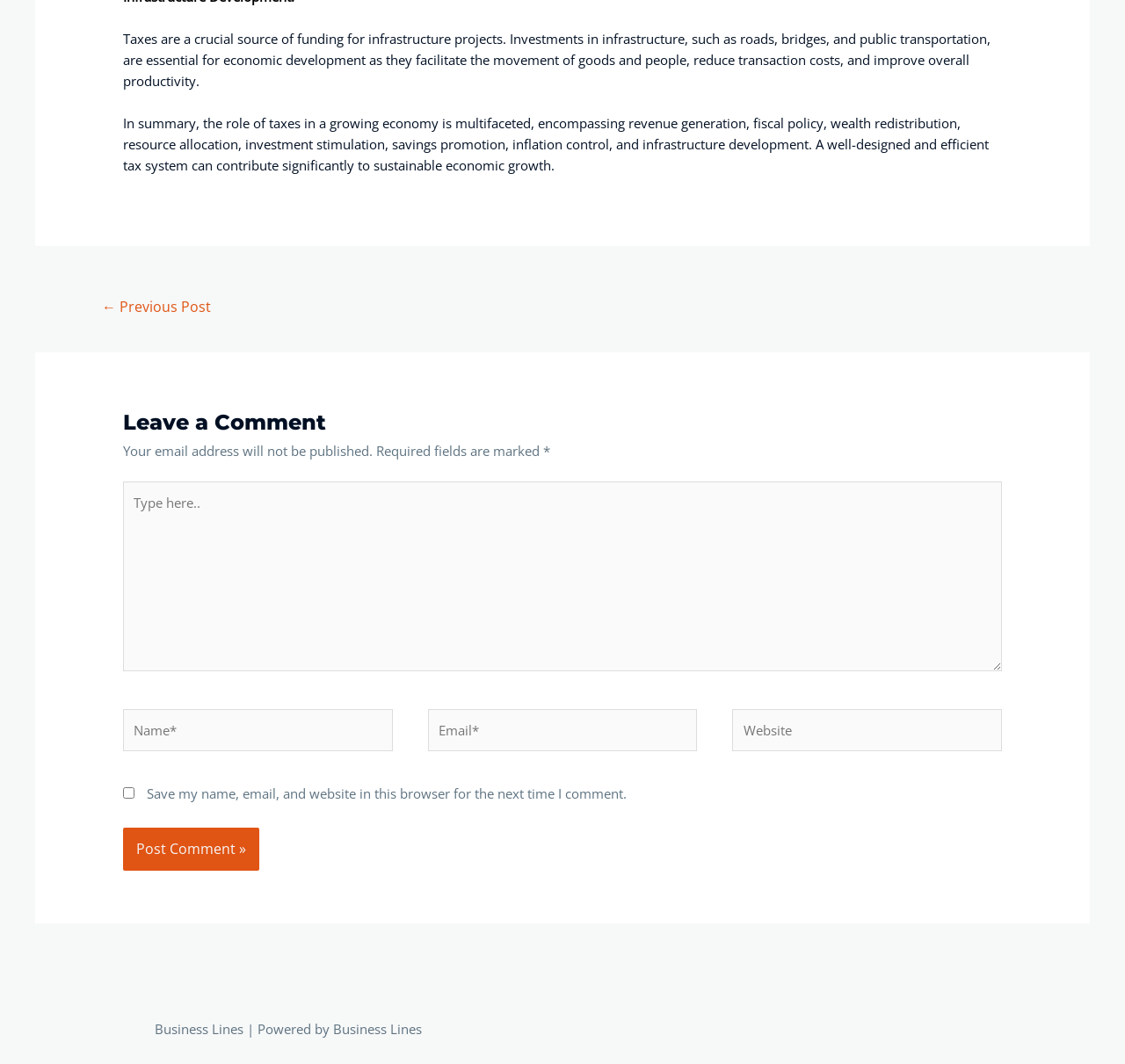Identify the bounding box coordinates for the UI element described by the following text: "parent_node: Website name="url" placeholder="Website"". Provide the coordinates as four float numbers between 0 and 1, in the format [left, top, right, bottom].

[0.651, 0.666, 0.891, 0.706]